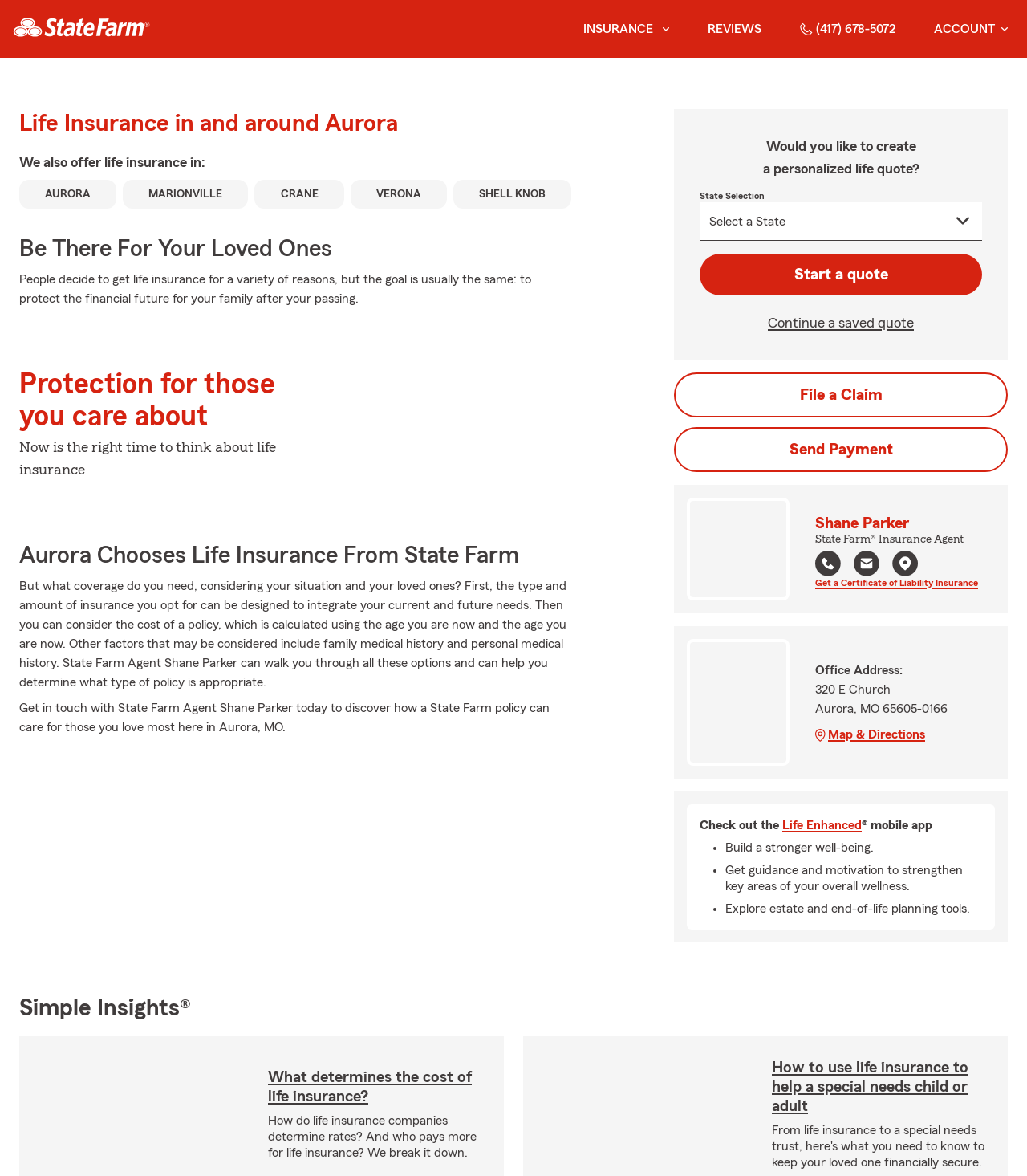Please determine and provide the text content of the webpage's heading.

Life Insurance in and around Aurora